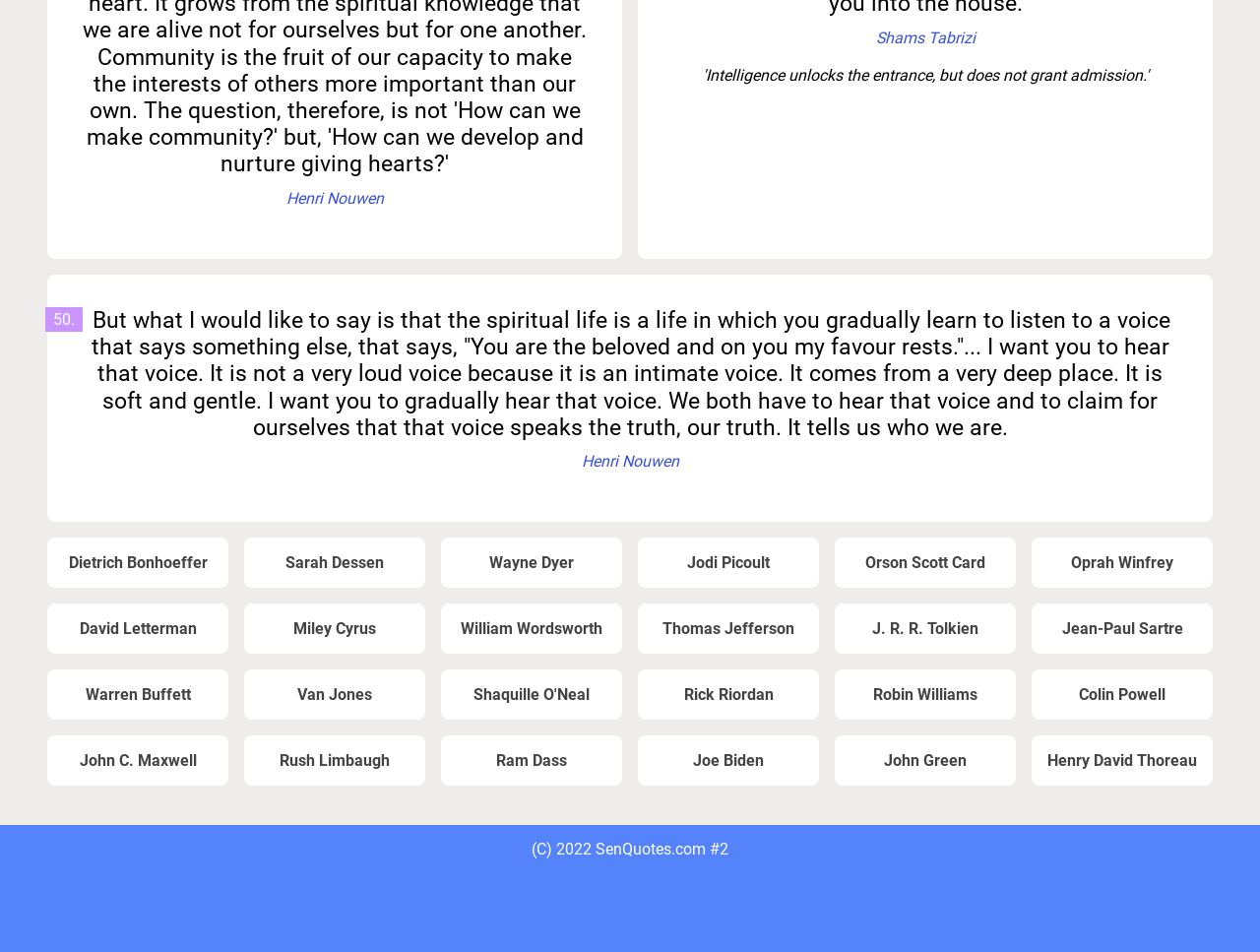Please specify the bounding box coordinates of the region to click in order to perform the following instruction: "Visit Shams Tabrizi's page".

[0.695, 0.03, 0.774, 0.049]